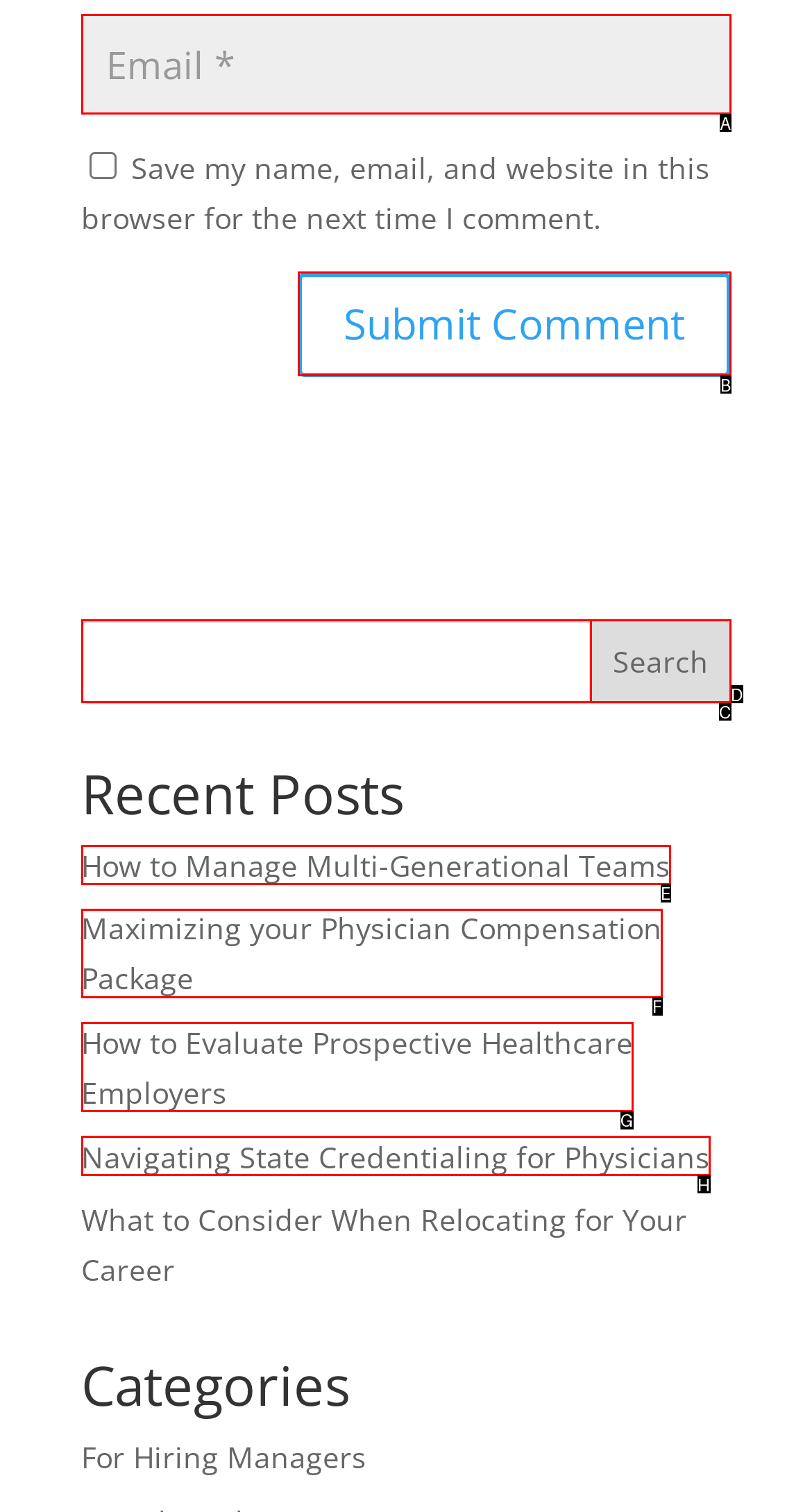Identify the HTML element I need to click to complete this task: Leave a reply Provide the option's letter from the available choices.

None